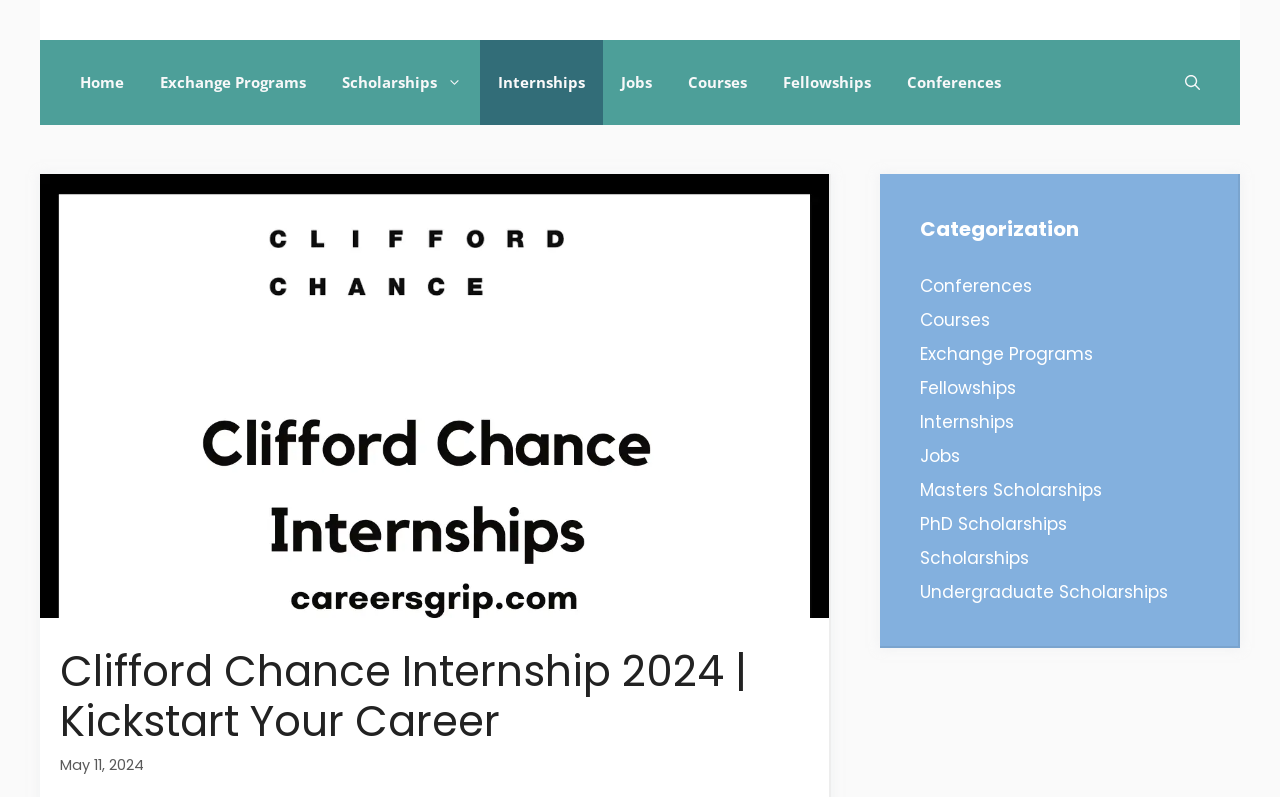Create a detailed summary of all the visual and textual information on the webpage.

The webpage is about the Clifford Chance internship, which provides a comprehensive understanding of legal practice. At the top of the page, there is a banner with the site's name, followed by a primary navigation menu with links to various sections, including Home, Exchange Programs, Scholarships, Internships, Jobs, Courses, and Fellowships. On the top right corner, there is a search bar link.

Below the navigation menu, there is a large image related to the Clifford Chance internship, taking up most of the width of the page. Above the image, there is a header section with a heading that reads "Clifford Chance Internship 2024 | Kickstart Your Career" and a timestamp showing the date "May 11, 2024".

On the right side of the page, there is a complementary section with a heading "Categorization" and a list of links to various categories, including Conferences, Courses, Exchange Programs, Fellowships, Internships, Jobs, Masters Scholarships, PhD Scholarships, Scholarships, and Undergraduate Scholarships. These links are arranged vertically, with the categorization heading at the top.